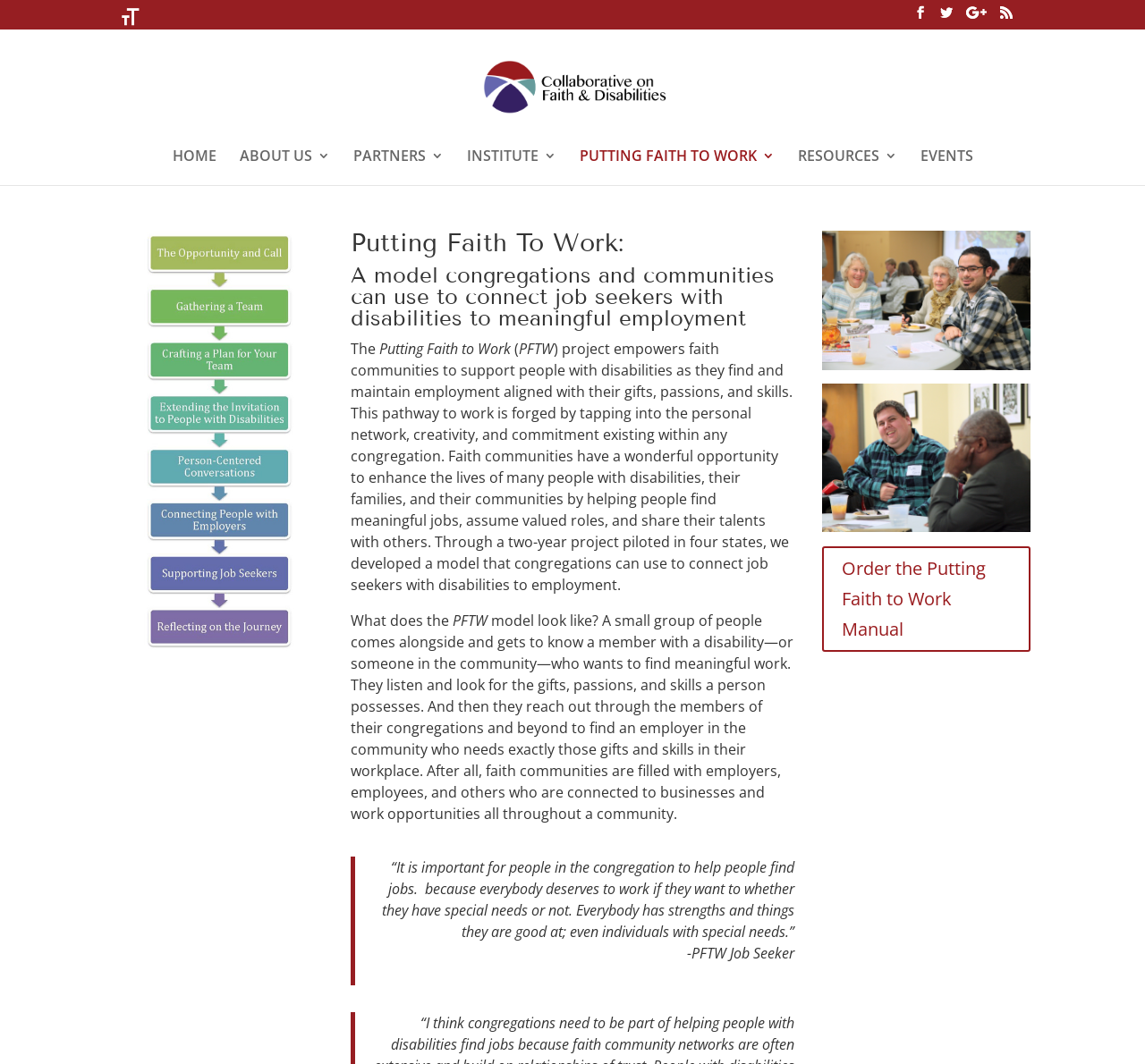What is the name of the project?
By examining the image, provide a one-word or phrase answer.

Putting Faith to Work